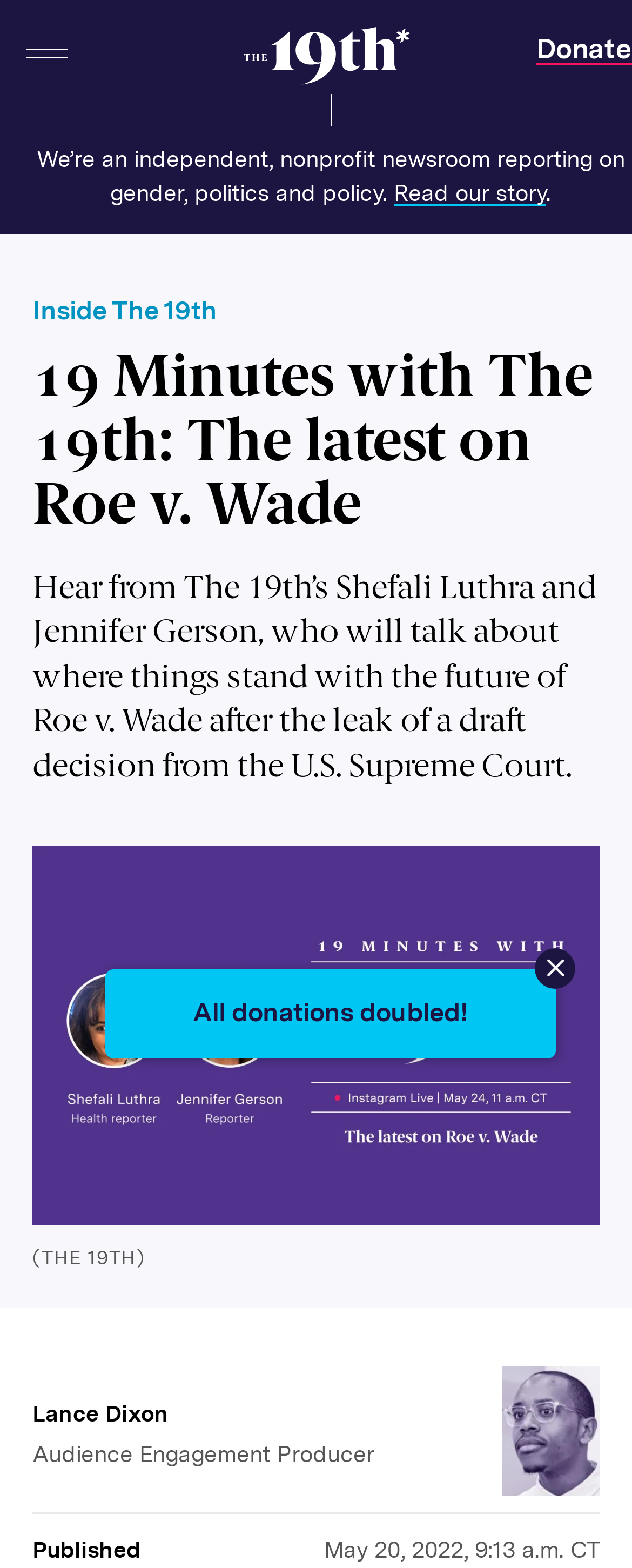What is the date of publication?
Provide a detailed and well-explained answer to the question.

I found the answer by looking at the bottom section of the webpage, where it says 'Published May 20, 2022, 9:13 a.m. CT'. The date of publication is May 20, 2022.